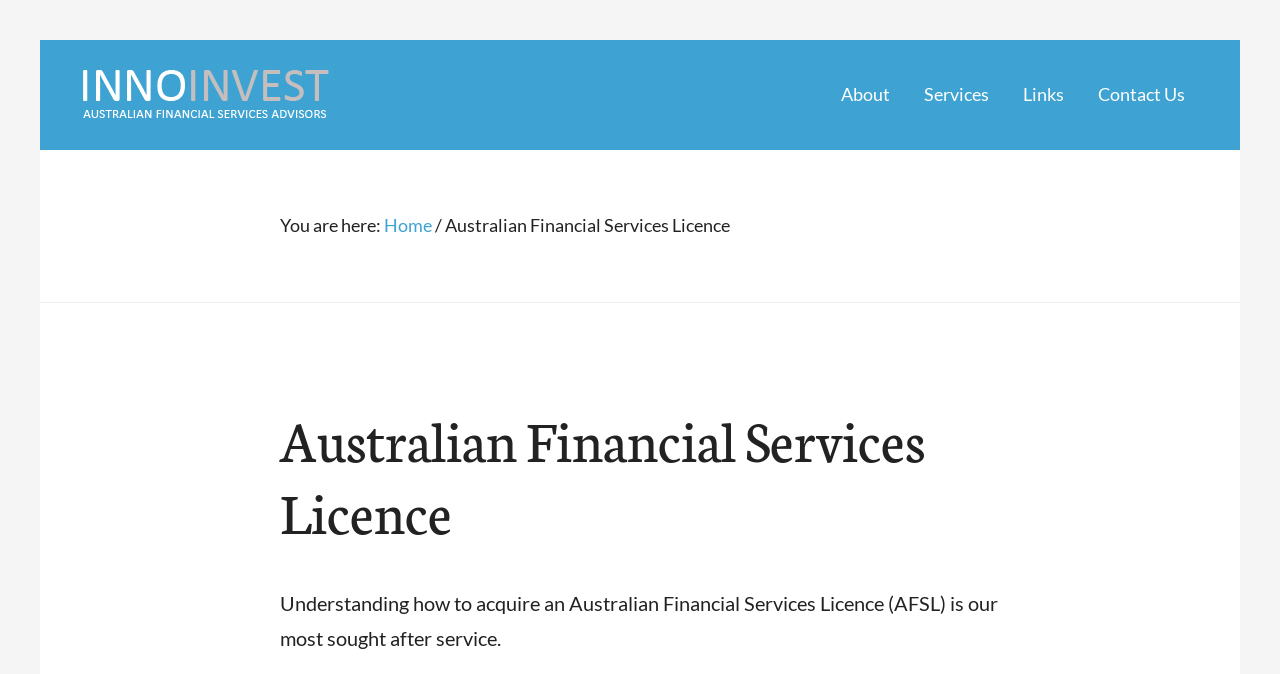Identify the bounding box of the UI component described as: "Contact Us".

[0.846, 0.096, 0.938, 0.182]